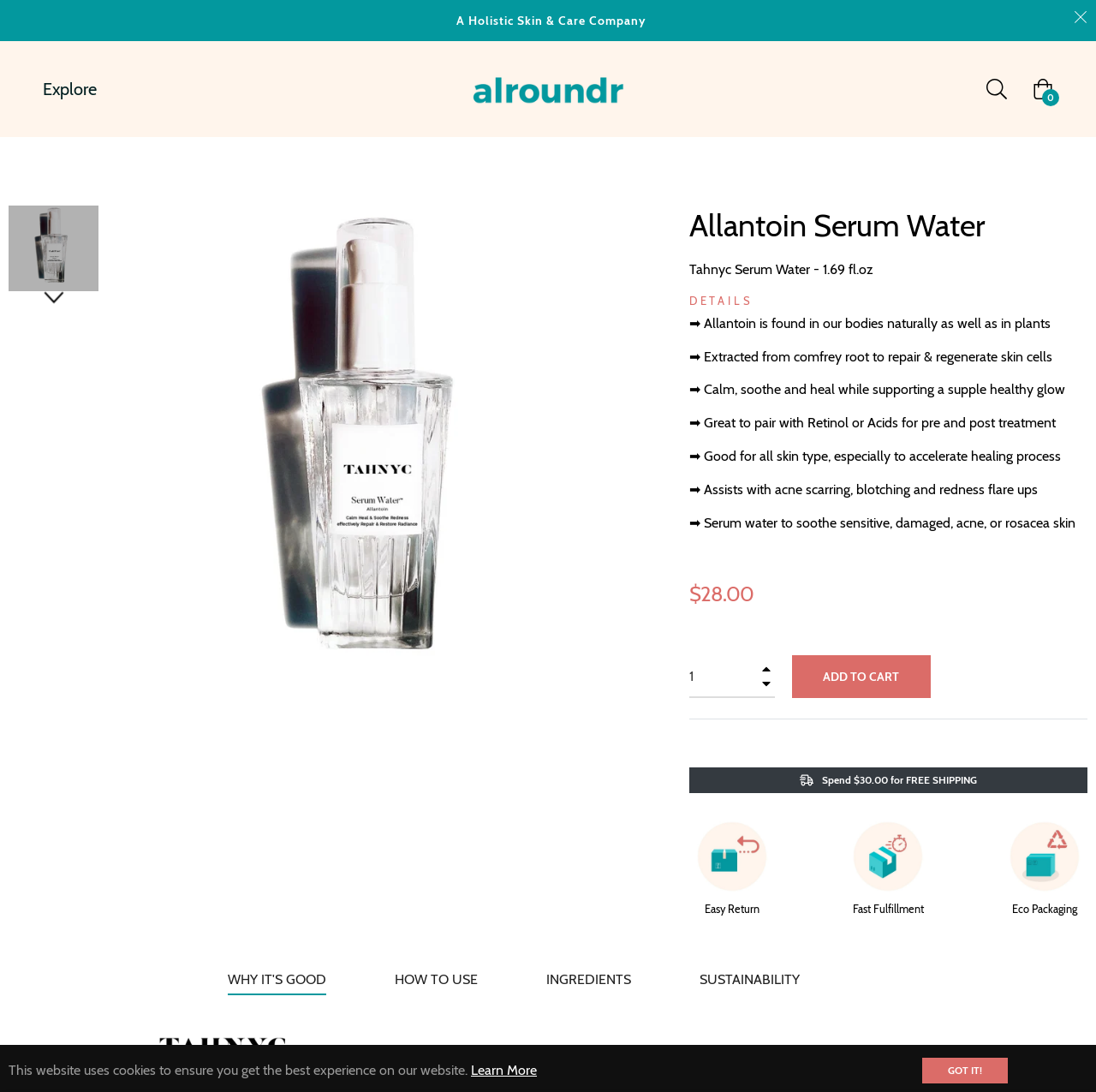What is the price of the product?
Please elaborate on the answer to the question with detailed information.

The price of the product is found in the StaticText element with the text '$28.00', which is located below the product description.